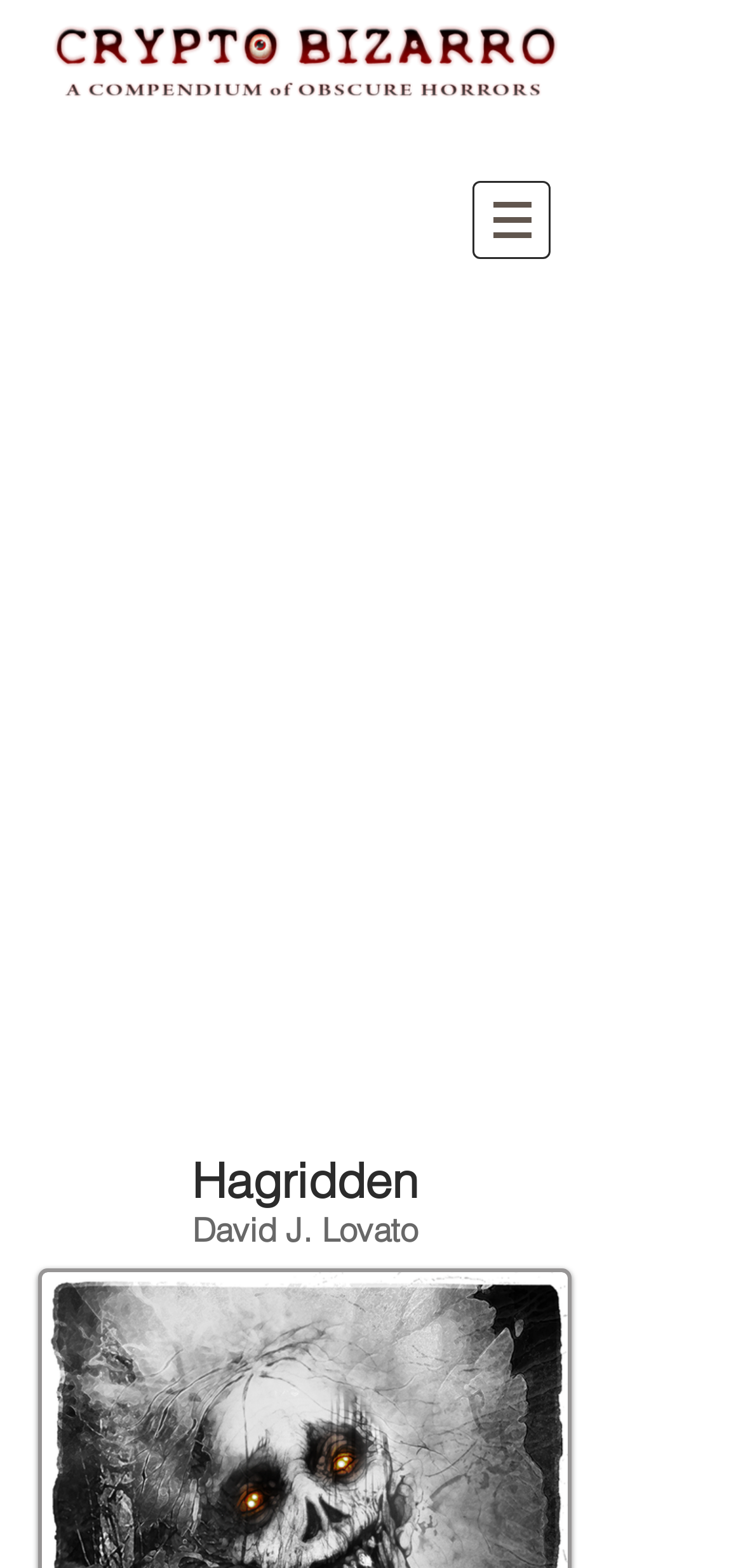How many images are on the webpage?
Based on the image, answer the question with a single word or brief phrase.

2